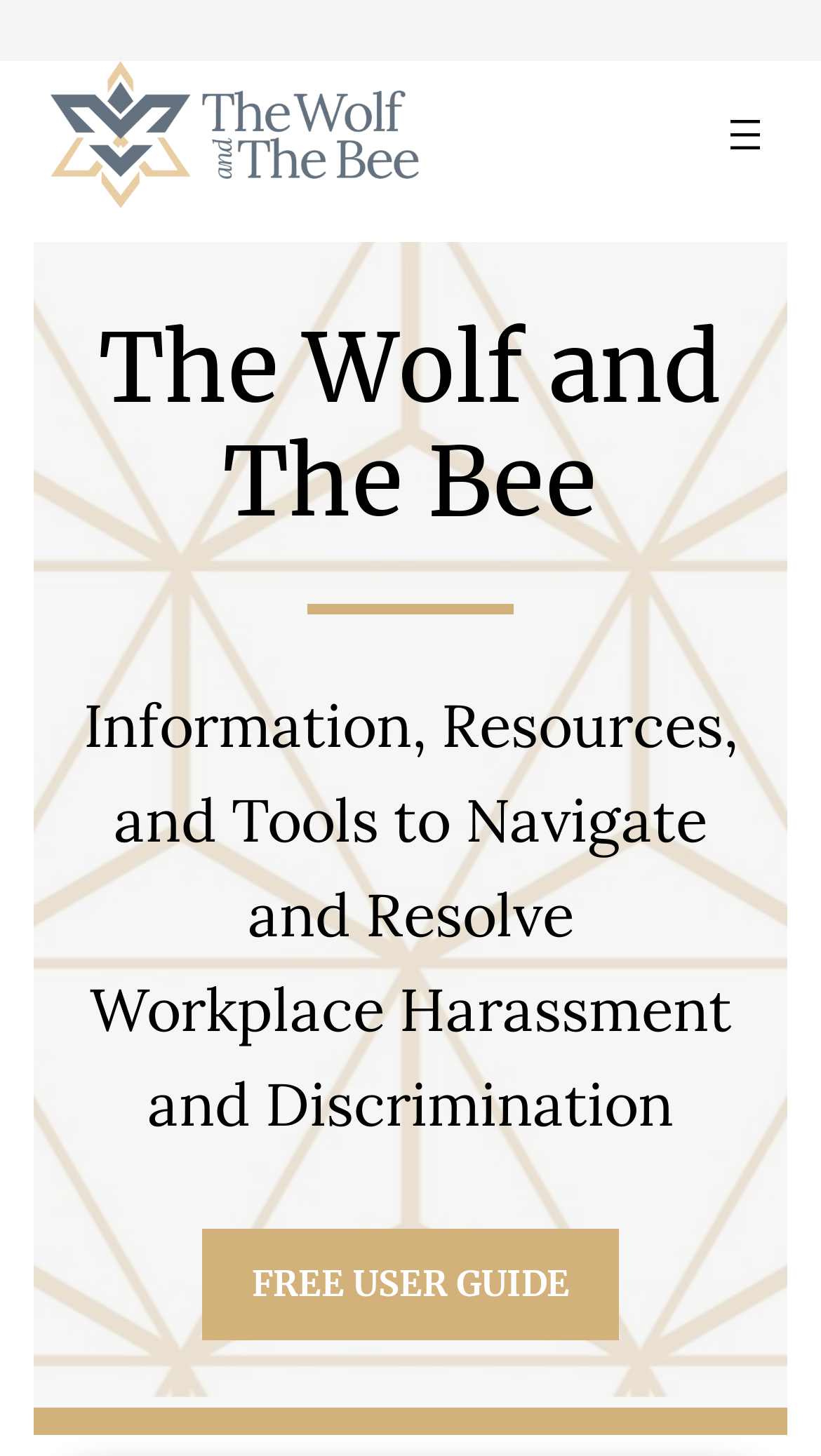Provide a thorough summary of the webpage.

The webpage is titled "Home - The Wolf and The Bee" and has a prominent logo at the top left corner, which is also a link. To the top right, there is a navigation menu button with an icon, which can be opened to reveal a dropdown menu. 

Below the logo, there is a large background image that spans almost the entire width of the page. 

The main content of the page is divided into sections. The first section has a heading that reads "The Wolf and The Bee" and is positioned at the top center of the page. 

Below the heading, there are two paragraphs of text. The first paragraph is brief and reads "sdf". The second paragraph is longer and provides an introduction to the resources available on the page, stating that it offers "Information, Resources, and Tools to Navigate and Resolve" workplace issues. 

The third section is focused on workplace harassment and discrimination, with a heading that reads "Workplace Harassment and Discrimination". 

At the bottom center of the page, there is a call-to-action link that reads "FREE USER GUIDE", encouraging visitors to access a resource related to navigating workplace harassment.